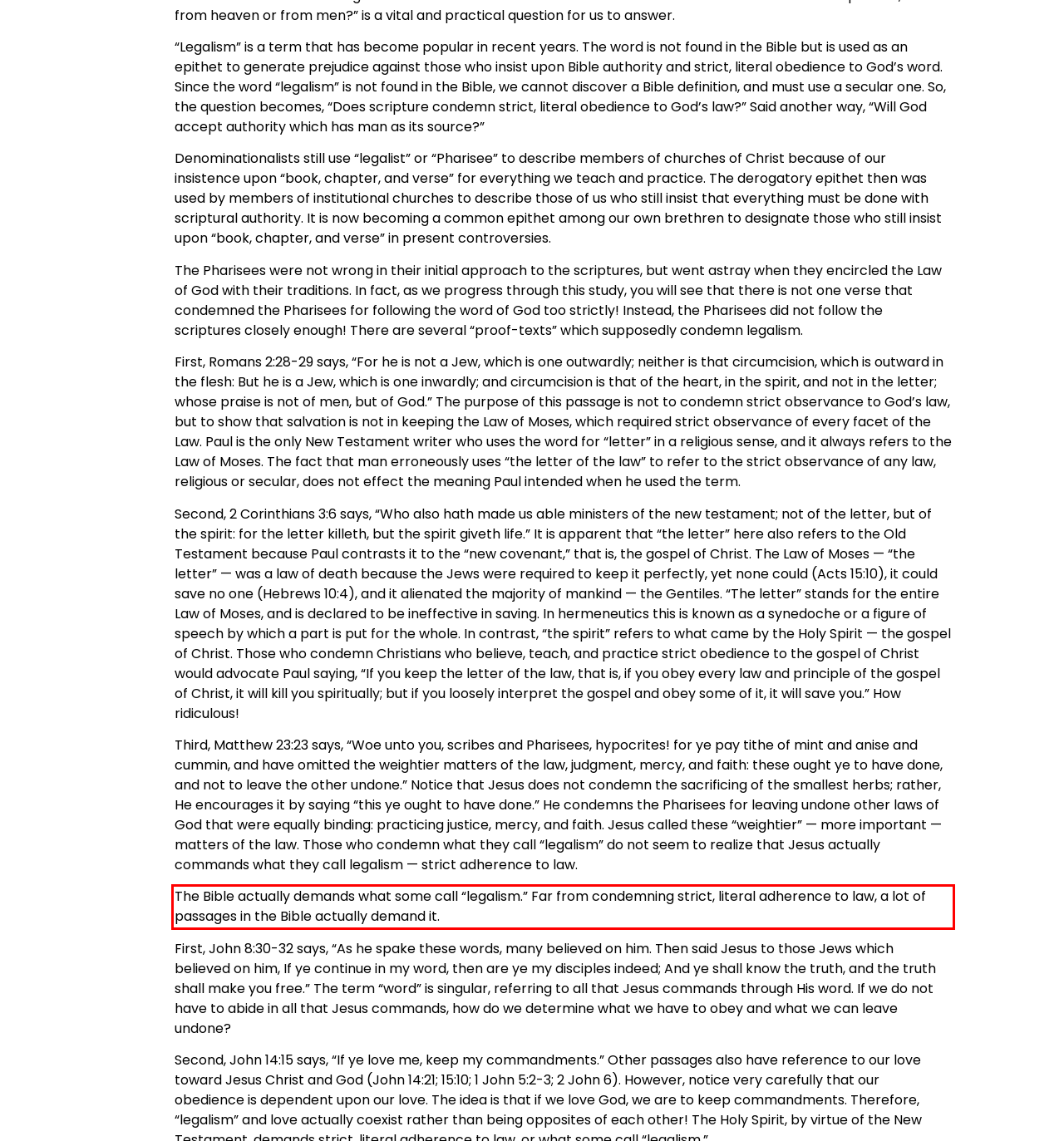Identify the text within the red bounding box on the webpage screenshot and generate the extracted text content.

The Bible actually demands what some call “legalism.” Far from condemning strict, literal adherence to law, a lot of passages in the Bible actually demand it.